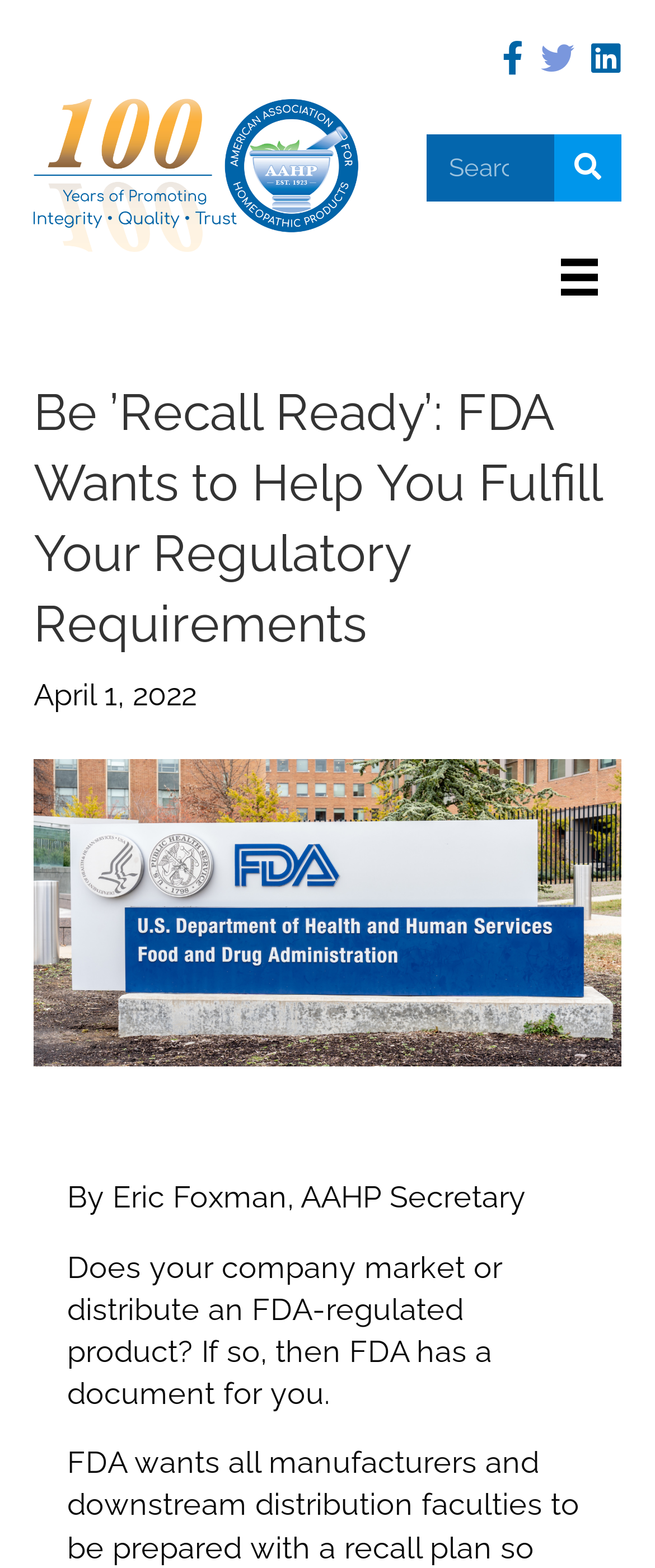Who is the author of the article?
Offer a detailed and full explanation in response to the question.

The static text element on the webpage states 'By Eric Foxman, AAHP Secretary', indicating that Eric Foxman is the author of the article.